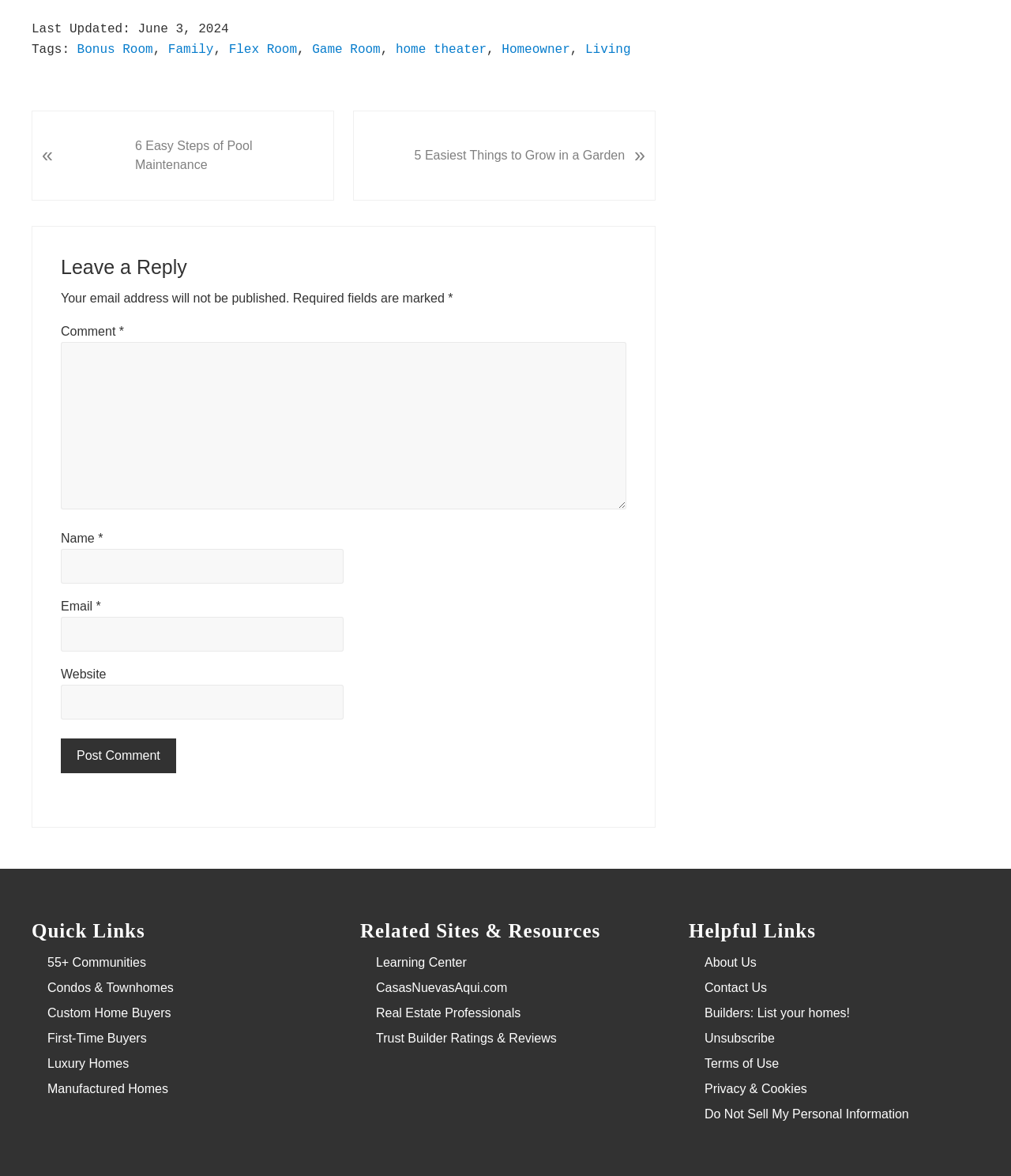Given the element description Homeowner, identify the bounding box coordinates for the UI element on the webpage screenshot. The format should be (top-left x, top-left y, bottom-right x, bottom-right y), with values between 0 and 1.

[0.498, 0.036, 0.566, 0.049]